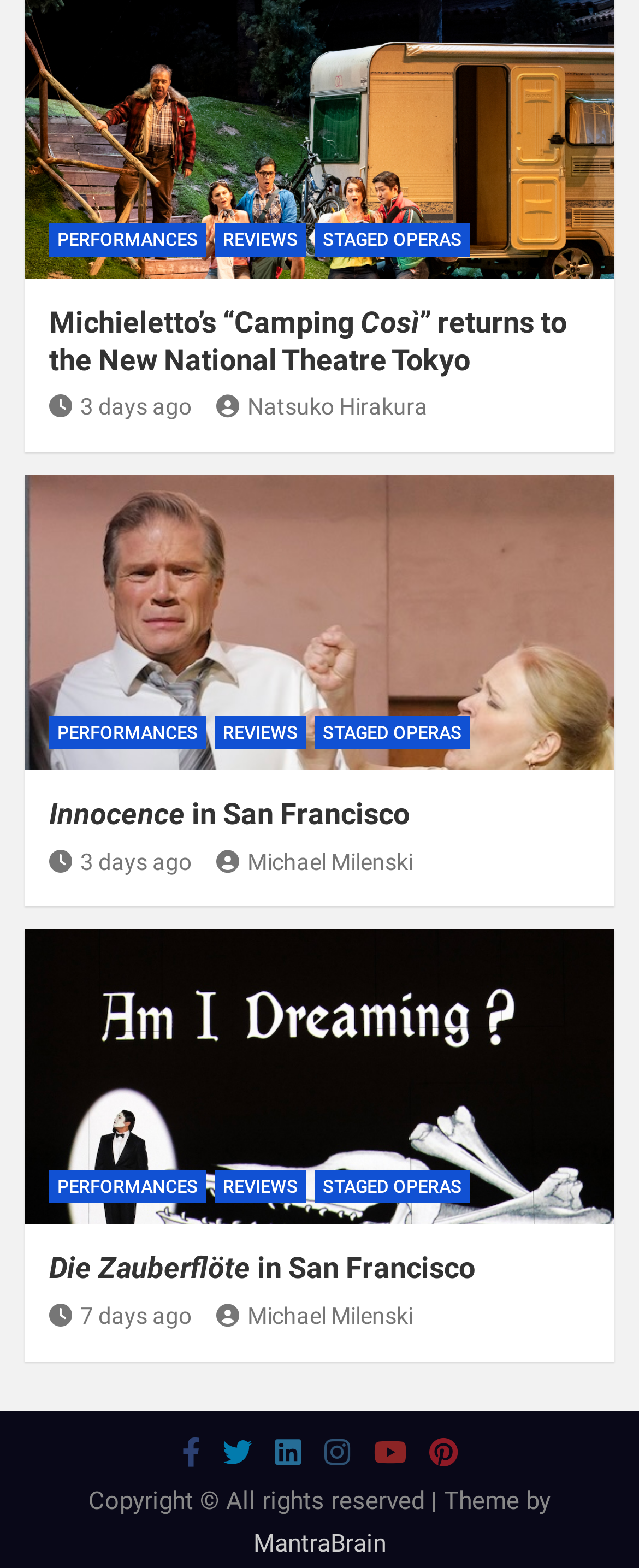Reply to the question with a brief word or phrase: What is the time period between the first and third news articles?

4 days